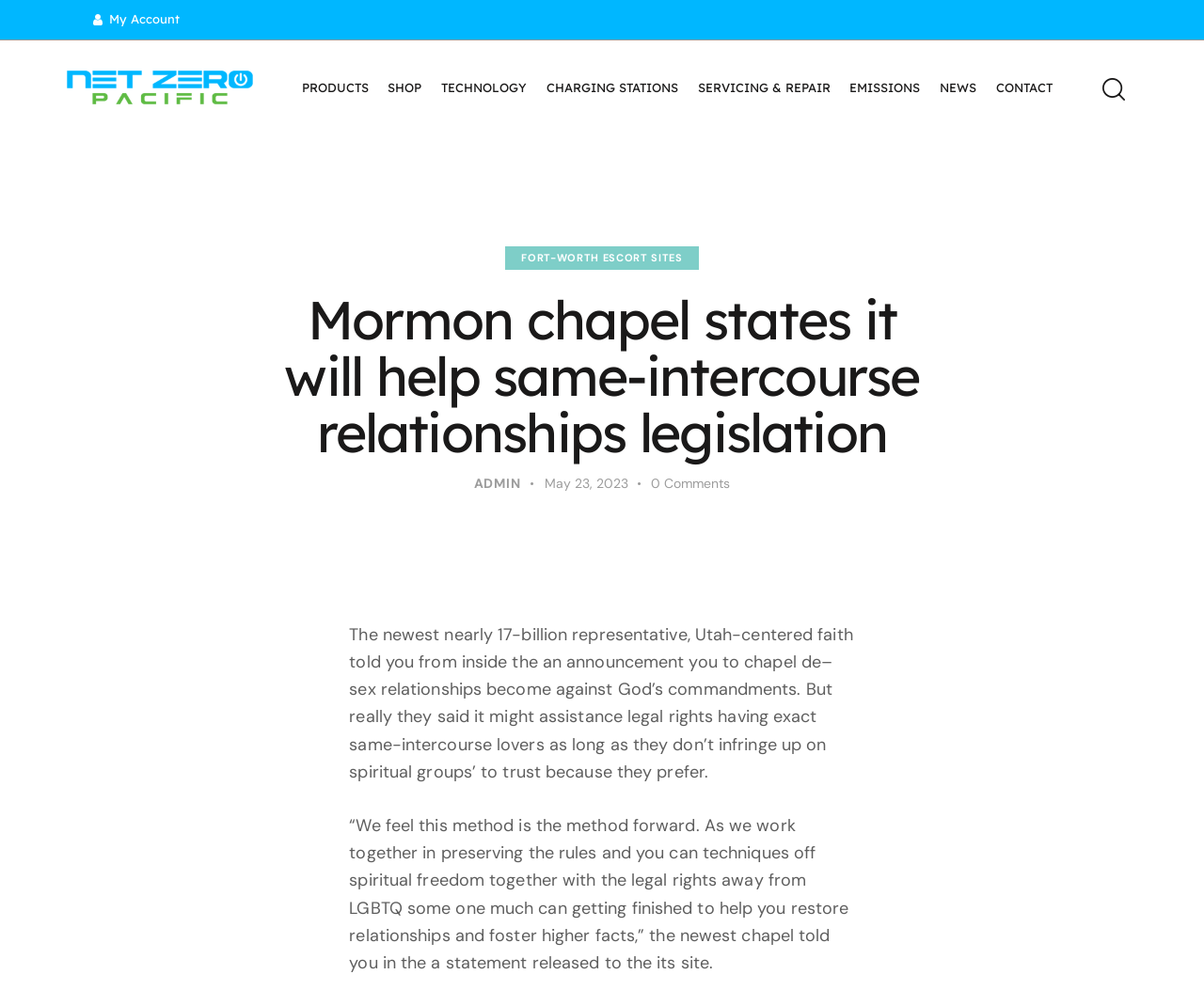Determine the bounding box coordinates of the clickable region to carry out the instruction: "Read the article about Mormon chapel".

[0.22, 0.29, 0.78, 0.458]